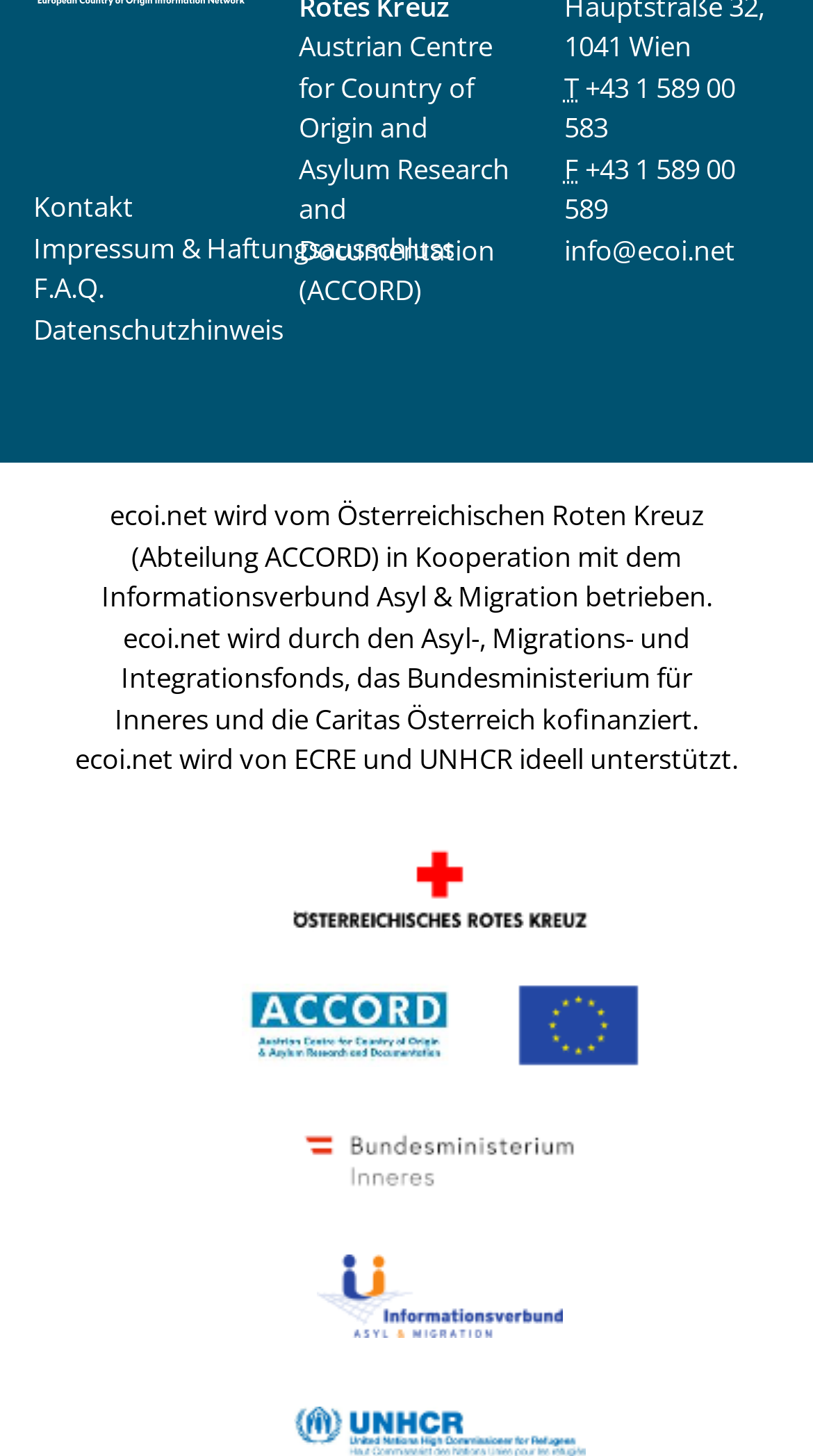Utilize the details in the image to give a detailed response to the question: What is the fax number?

I found the answer by looking at the link element with ID 155, which contains the text '+43 1 589 00 589'. This text is likely to be the fax number.